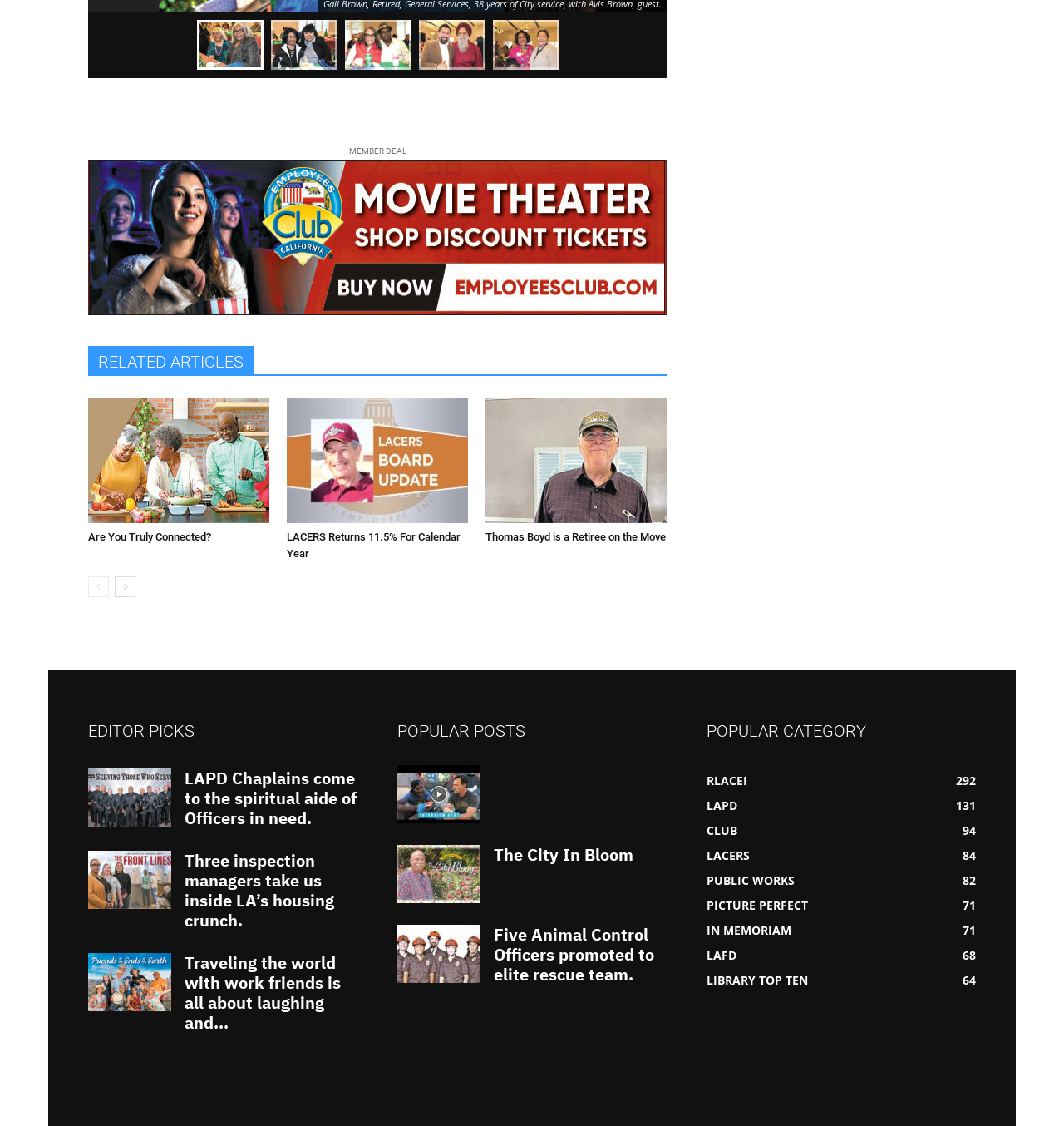Provide a one-word or brief phrase answer to the question:
What is the category with the most articles?

RLACEI